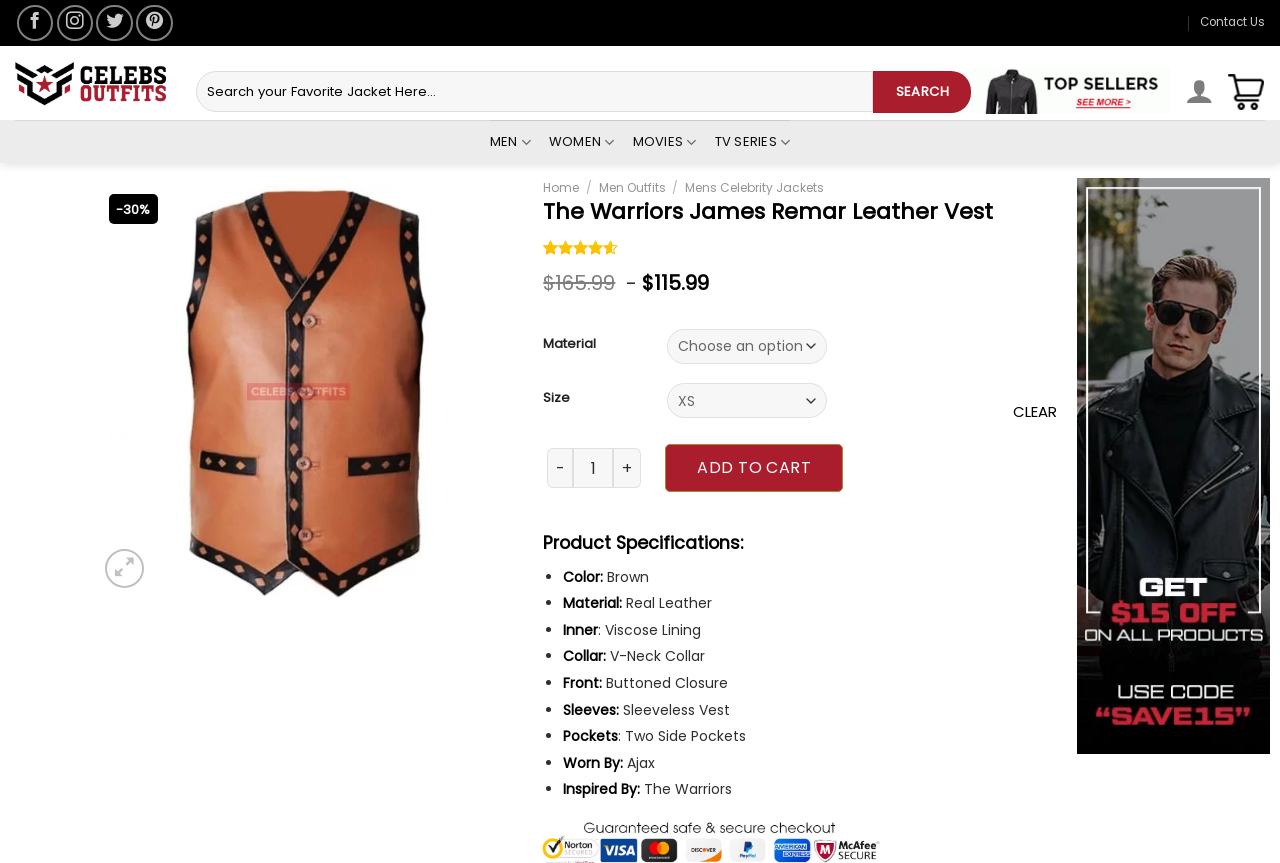Based on the provided description, "Movies", find the bounding box of the corresponding UI element in the screenshot.

[0.494, 0.141, 0.544, 0.189]